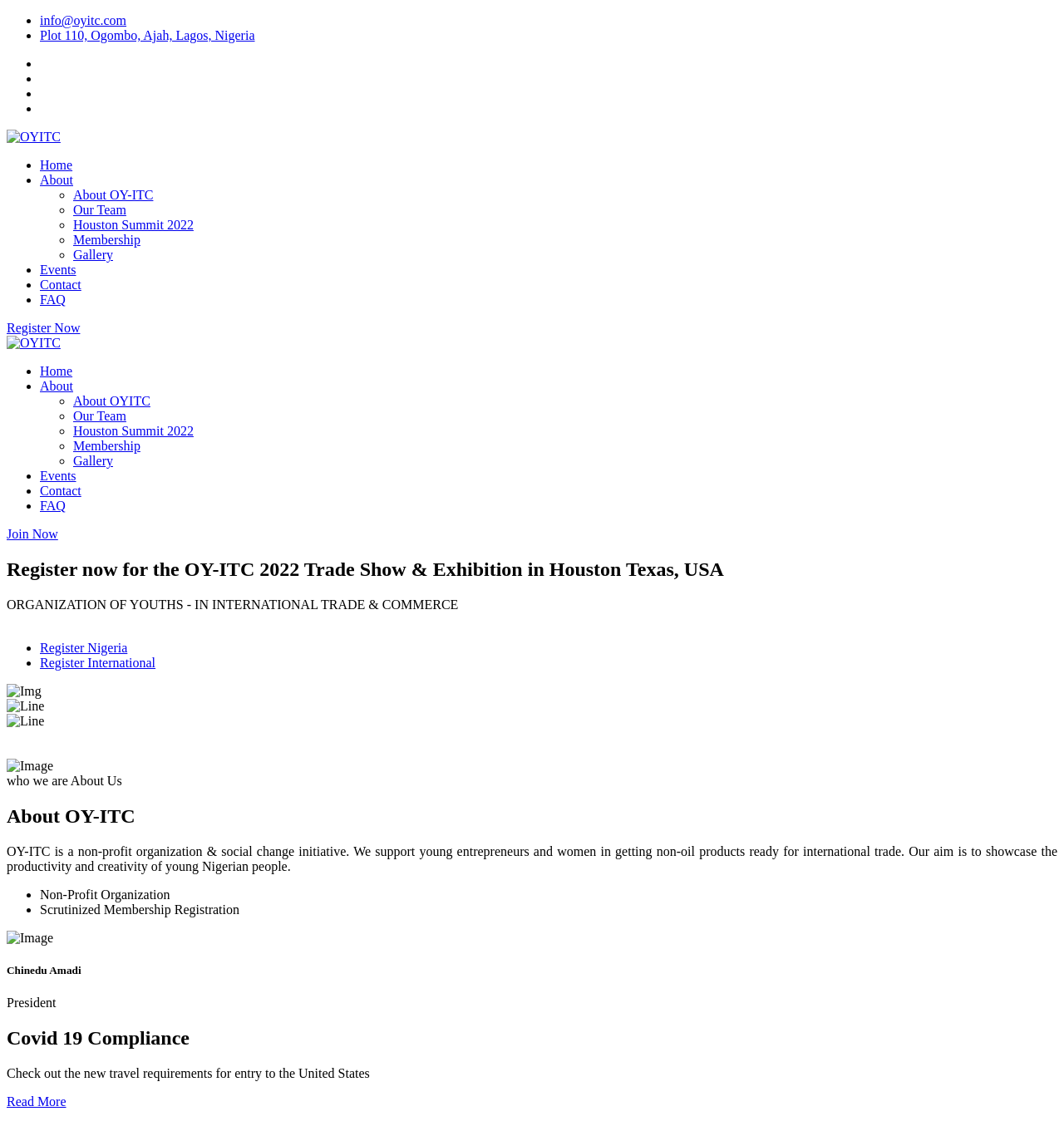What is the organization's name?
From the details in the image, provide a complete and detailed answer to the question.

The organization's name is OY-ITC, which stands for Organization of Youths - in International Trade & Commerce, as indicated by the heading 'ORGANIZATION OF YOUTHS - IN INTERNATIONAL TRADE & COMMERCE' and the logo image with the text 'OYITC'.